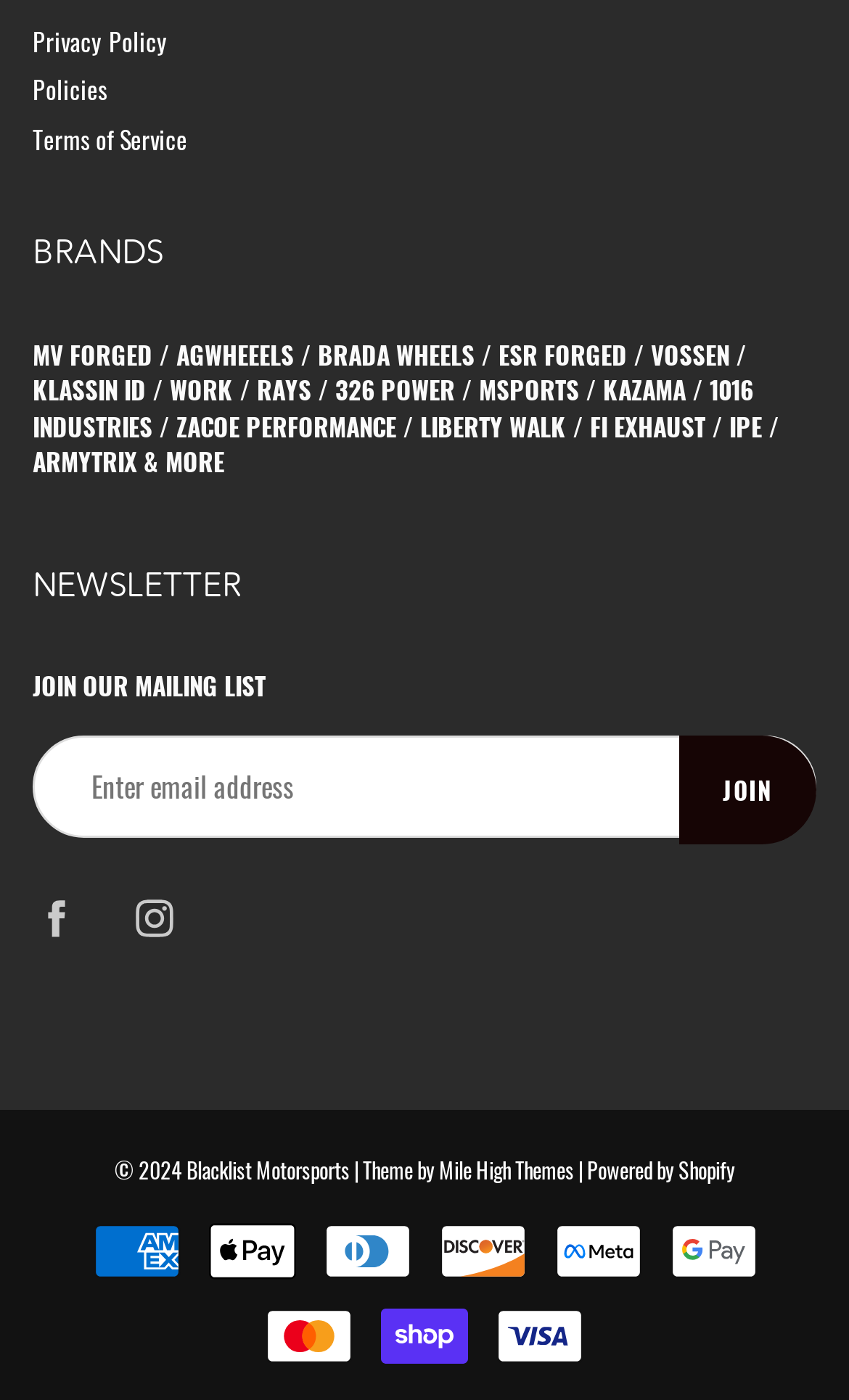From the details in the image, provide a thorough response to the question: Who is the theme provider?

I looked at the footer section and found the text '| Theme by' followed by a link to 'Mile High Themes', which indicates that Mile High Themes is the theme provider.